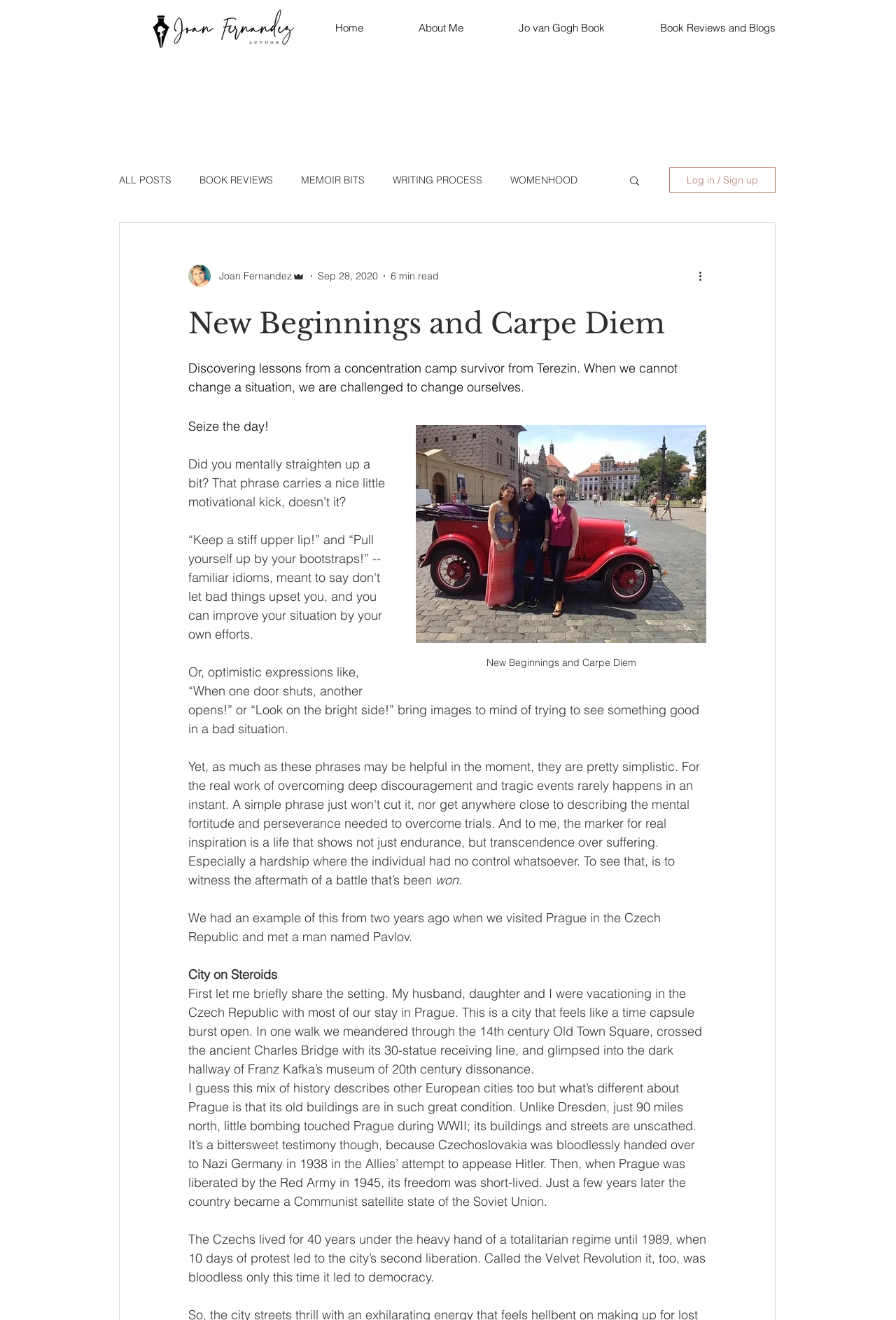For the following element description, predict the bounding box coordinates in the format (top-left x, top-left y, bottom-right x, bottom-right y). All values should be floating point numbers between 0 and 1. Description: Jo van Gogh Book

[0.548, 0.009, 0.705, 0.033]